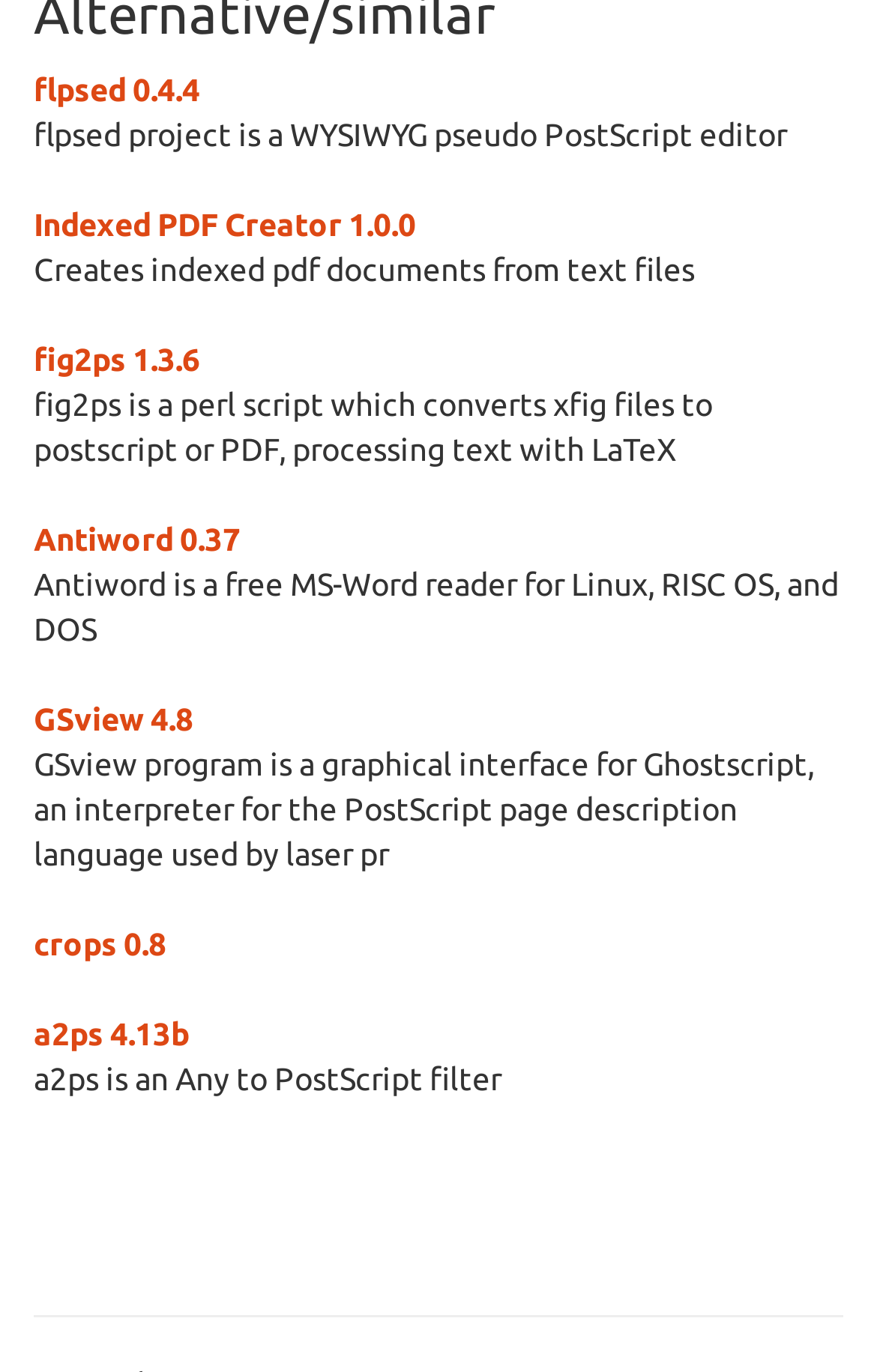Using the information in the image, give a comprehensive answer to the question: 
What is Antiword used for?

I found the answer by looking at the description list detail element that corresponds to the link 'Antiword 0.37', which says 'Antiword is a free MS-Word reader for Linux, RISC OS, and DOS'.